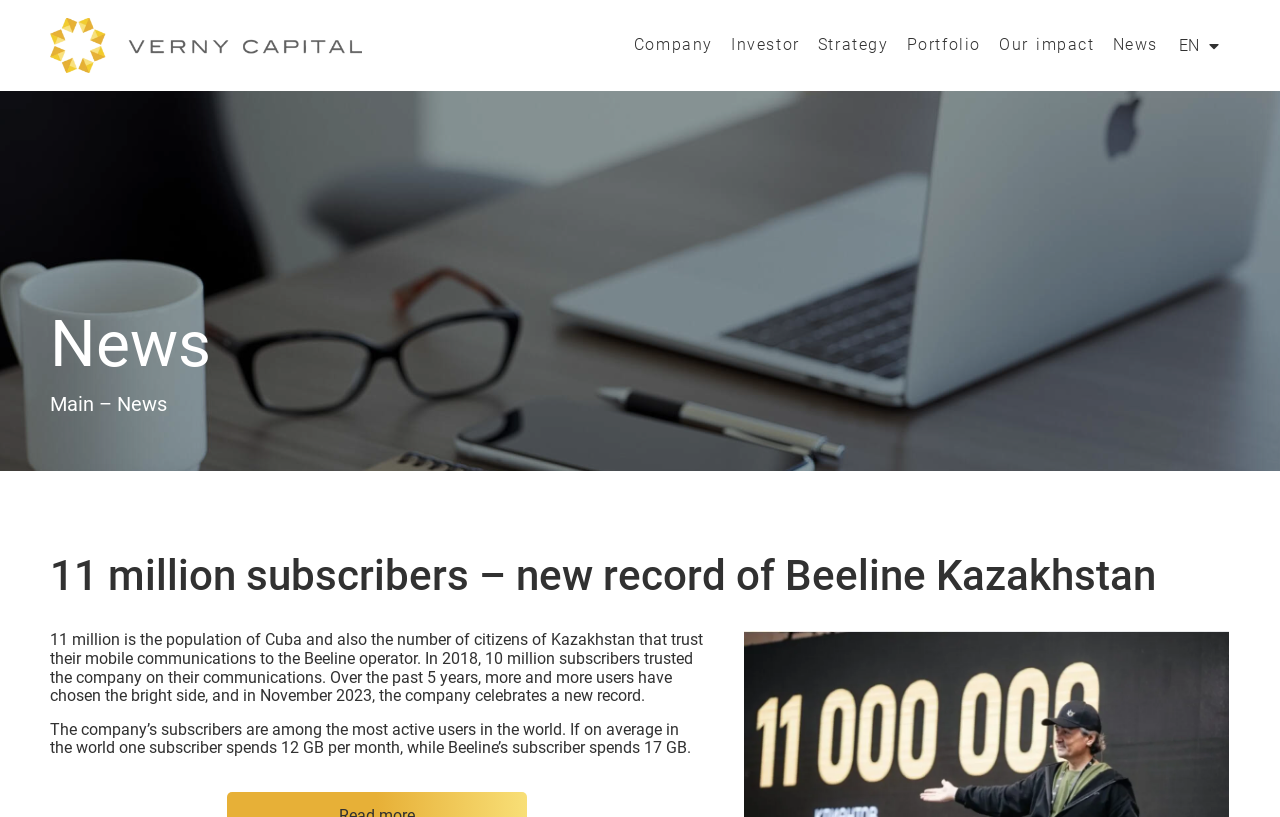How many years has it taken for the company to gain 1 million more subscribers?
Answer the question with a single word or phrase by looking at the picture.

5 years